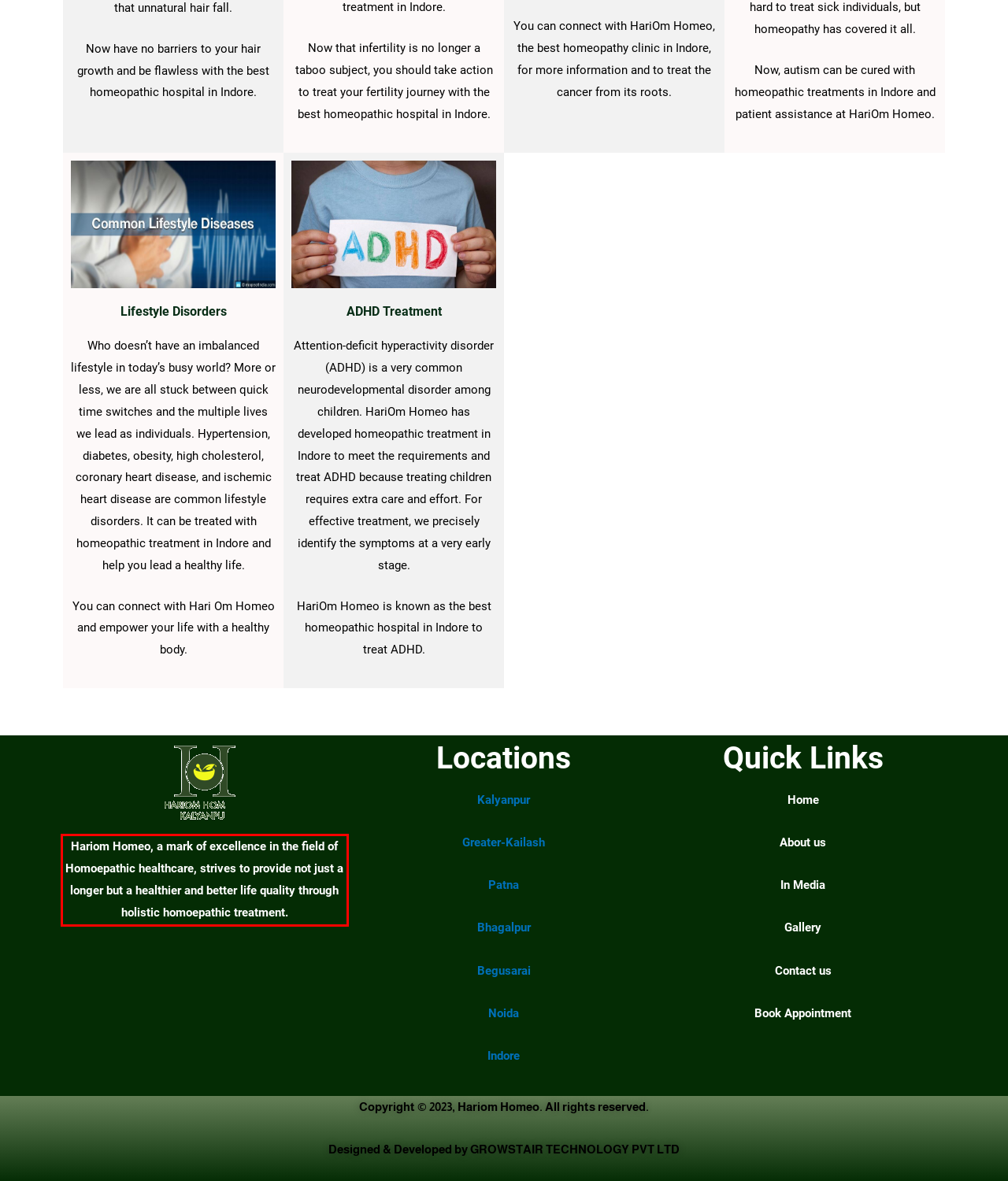Please use OCR to extract the text content from the red bounding box in the provided webpage screenshot.

Hariom Homeo, a mark of excellence in the field of Homoepathic healthcare, strives to provide not just a longer but a healthier and better life quality through holistic homoepathic treatment.